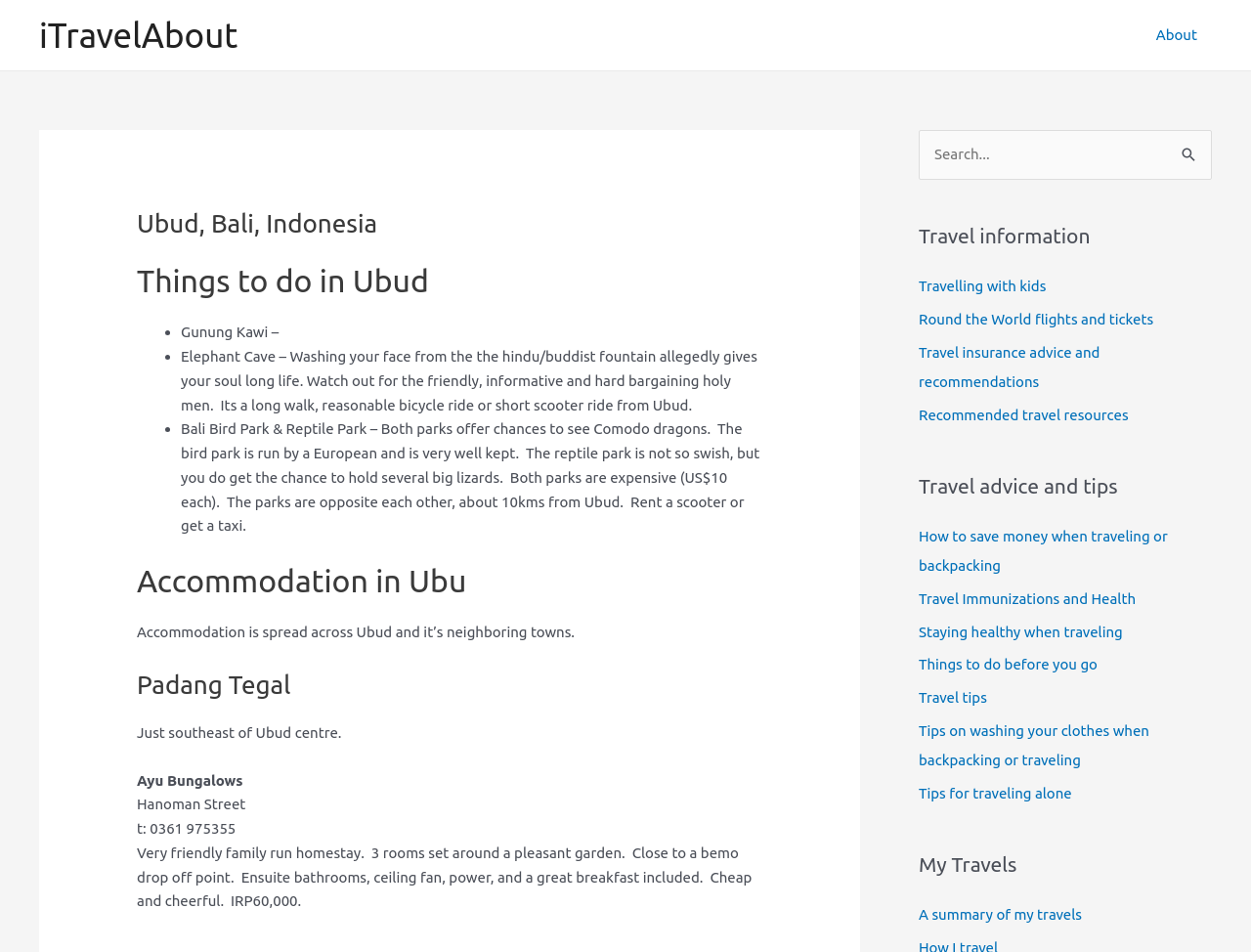Determine the bounding box coordinates of the area to click in order to meet this instruction: "Search for something".

None